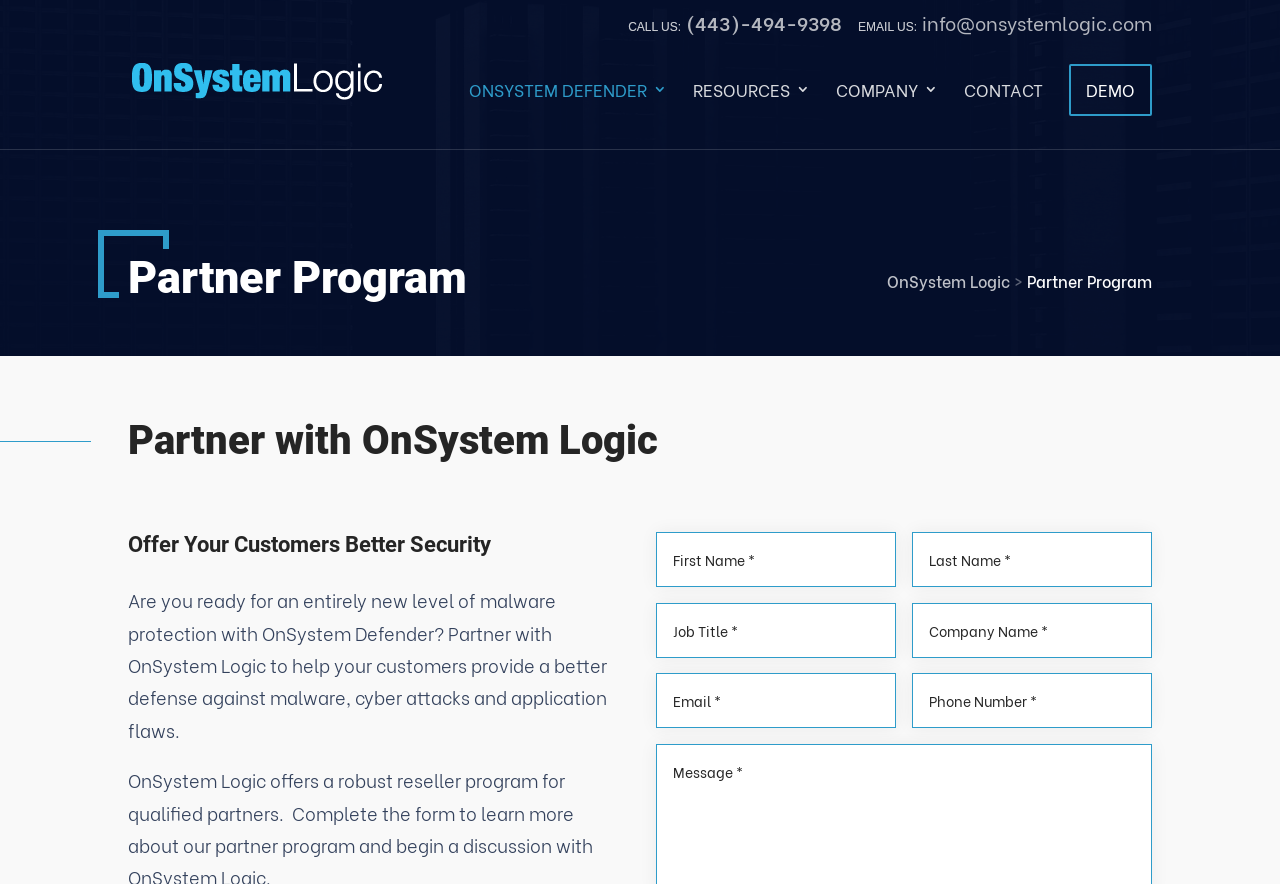Please identify the bounding box coordinates of the clickable area that will allow you to execute the instruction: "request a demo".

[0.837, 0.075, 0.898, 0.129]